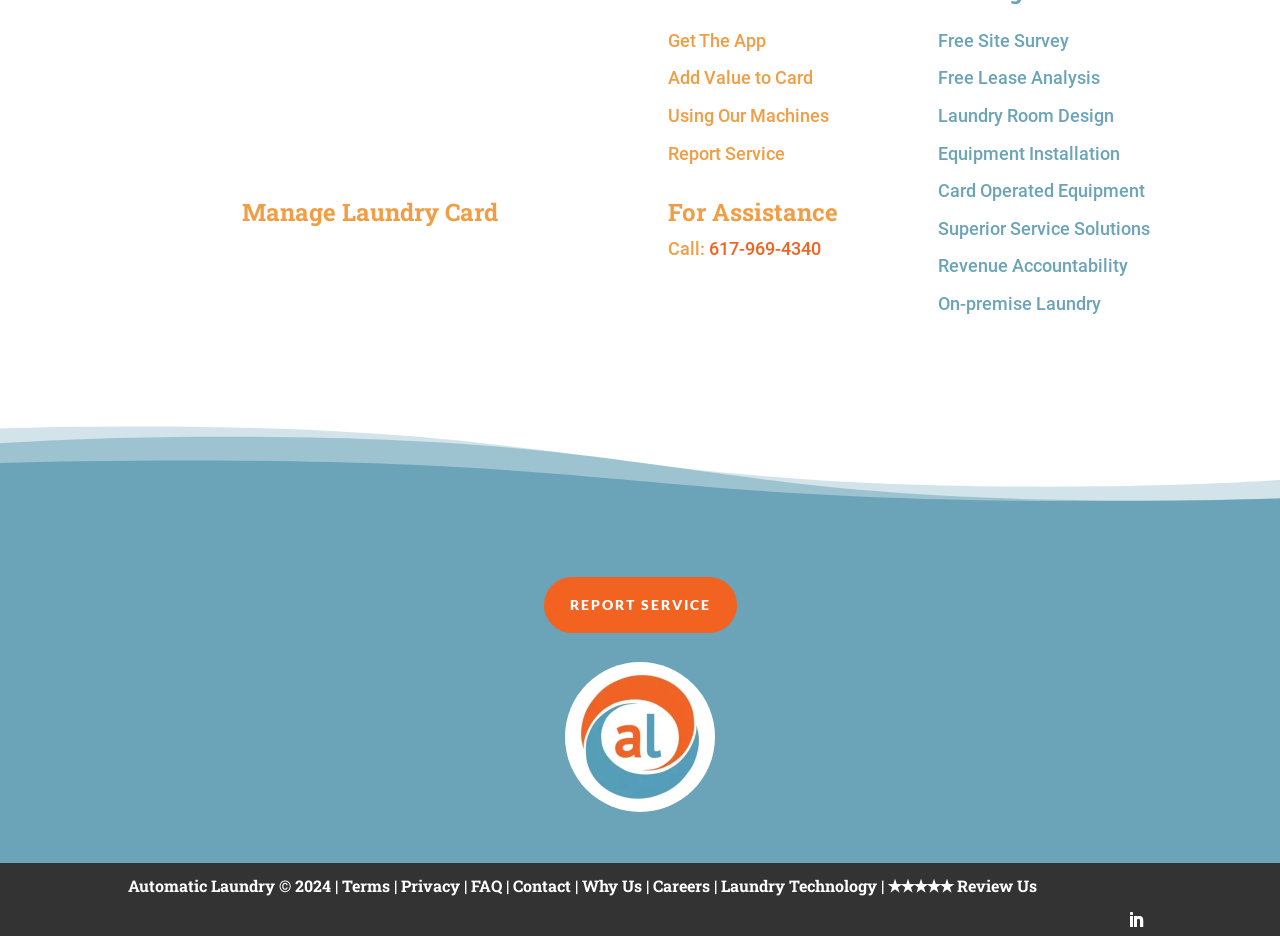Please identify the bounding box coordinates of the element's region that needs to be clicked to fulfill the following instruction: "Learn about laundry room design". The bounding box coordinates should consist of four float numbers between 0 and 1, i.e., [left, top, right, bottom].

[0.733, 0.112, 0.87, 0.144]